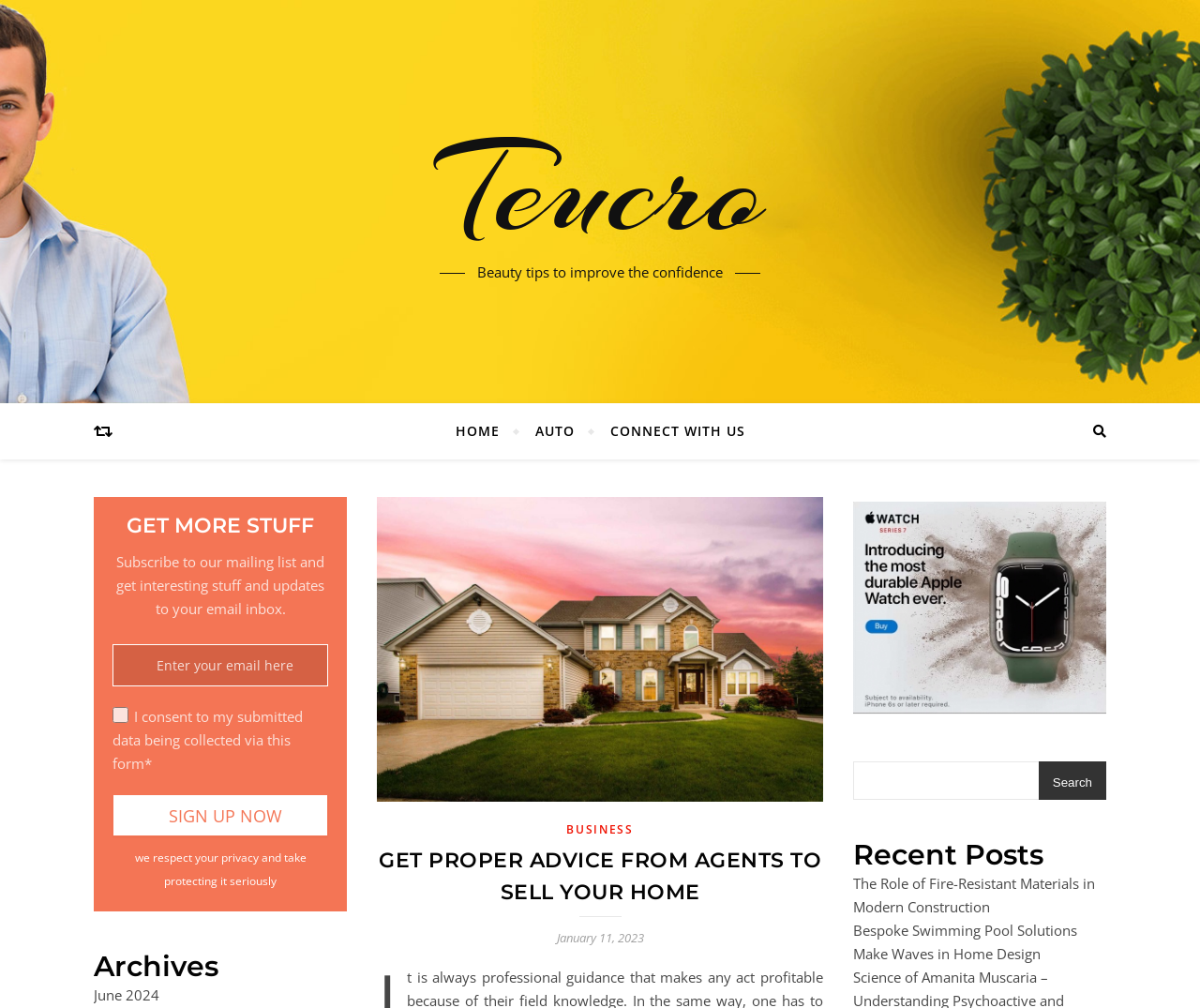Offer a detailed account of what is visible on the webpage.

This webpage is about Teucro, a real estate agency, and provides advice on selling homes. At the top, there is a layout table that spans the entire width of the page, taking up about 40% of the screen's height. Within this table, there is a link to Teucro's homepage, situated at the top-left corner. 

Below the layout table, there are several links to different sections of the website, including "HOME", "AUTO", and "CONNECT WITH US", aligned horizontally and centered on the page. 

To the right of these links, there is a section with a heading "GET MORE STUFF", which contains a subscription form to receive updates and interesting content via email. The form includes a text box to enter an email address, a checkbox to consent to data collection, and a "Sign Up Now" button.

Further down, there is a section with a heading "Archives", which lists a single archive link for June 2024. 

On the right side of the page, there is an image with the caption "Best Realtor For Your Homes", taking up about 30% of the screen's width and 30% of its height. Above the image, there is a header section with links to "BUSINESS" and a heading that reads "GET PROPER ADVICE FROM AGENTS TO SELL YOUR HOME". Below the image, there is a link to a recent post, "The Role of Fire-Resistant Materials in Modern Construction", and another link to "Bespoke Swimming Pool Solutions Make Waves in Home Design". 

At the bottom-right corner of the page, there is a search bar with a "Search" button.